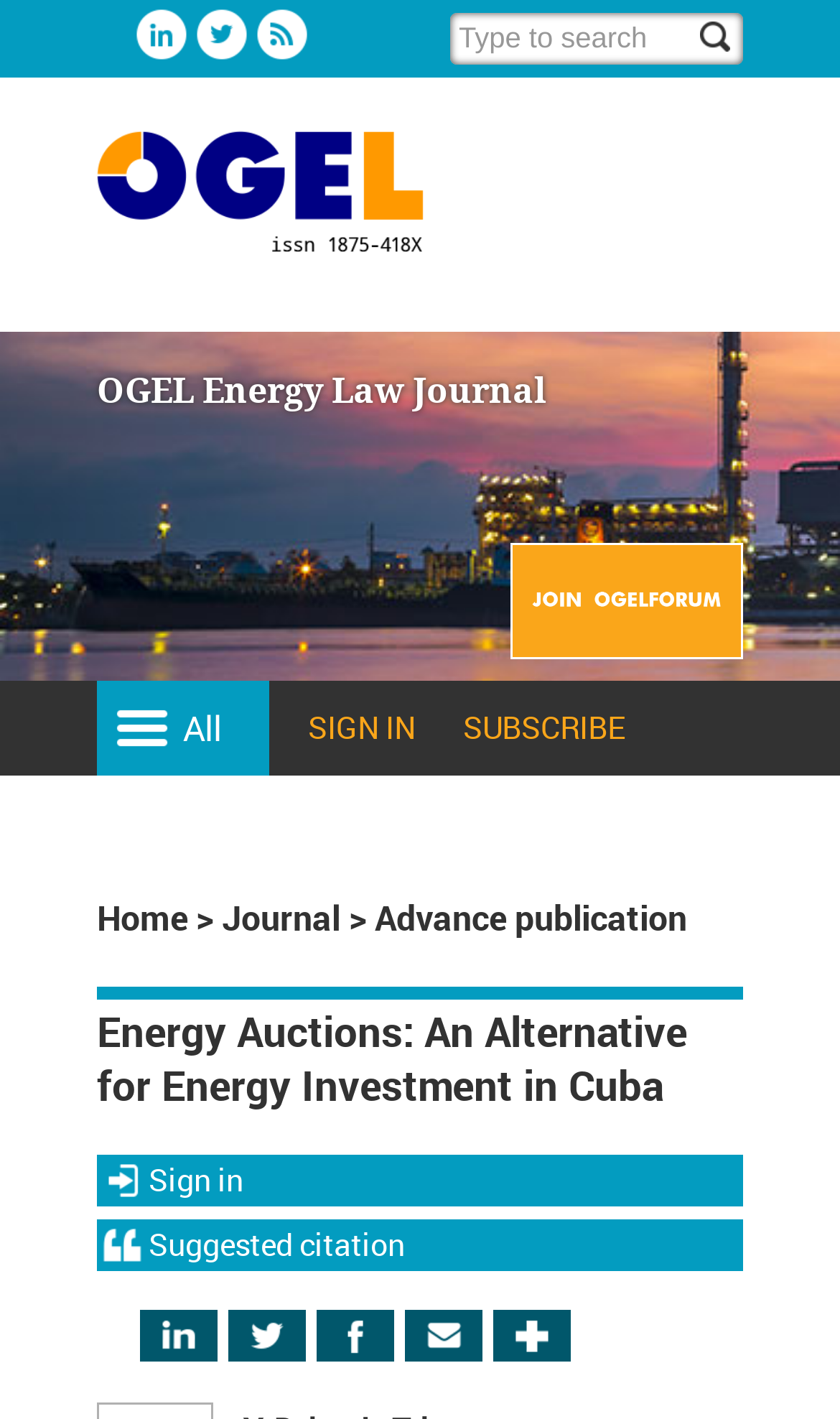Give a succinct answer to this question in a single word or phrase: 
What is the title of the article?

Energy Auctions: An Alternative for Energy Investment in Cuba